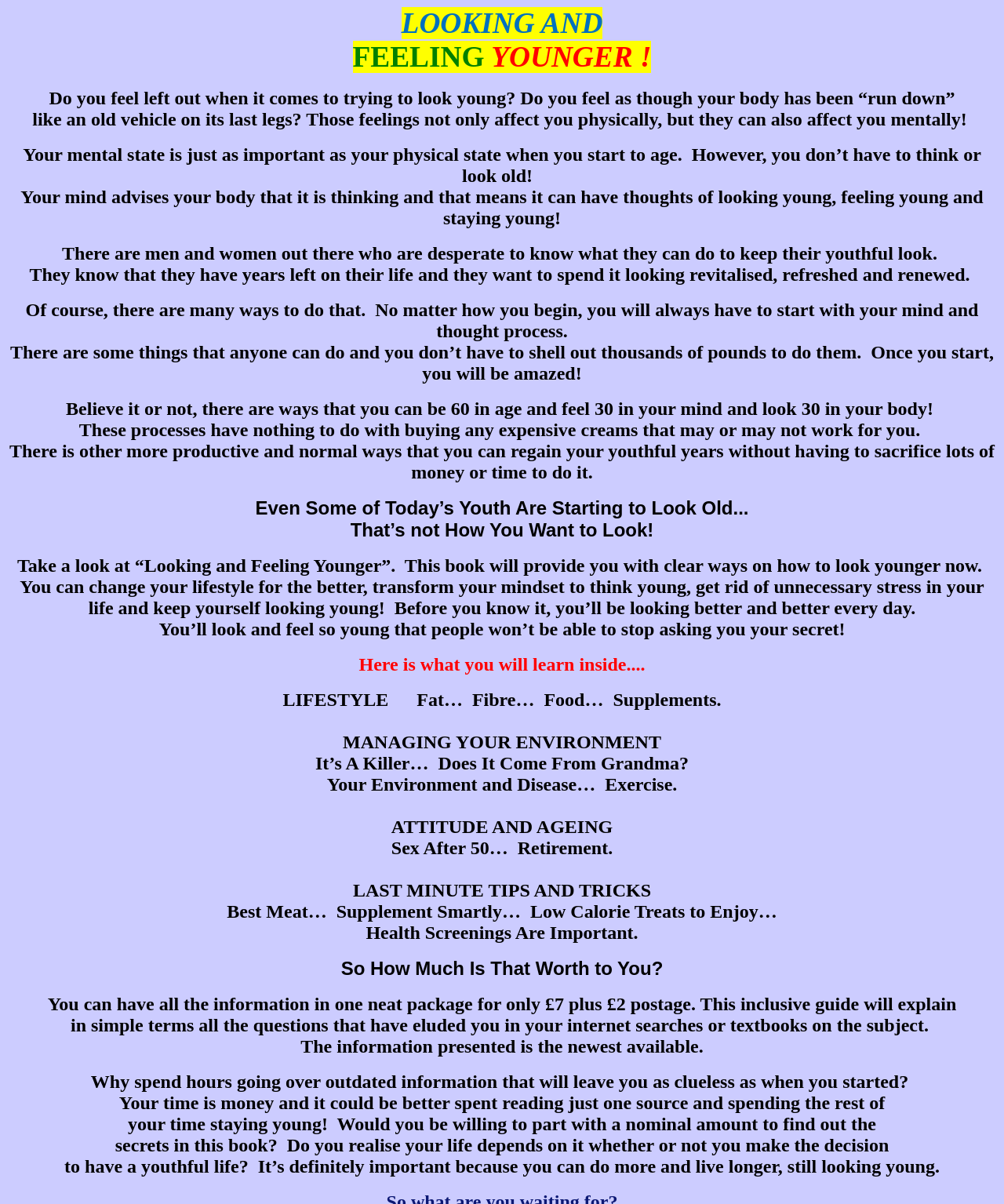Provide a short, one-word or phrase answer to the question below:
What is the importance of managing one's environment?

To prevent disease